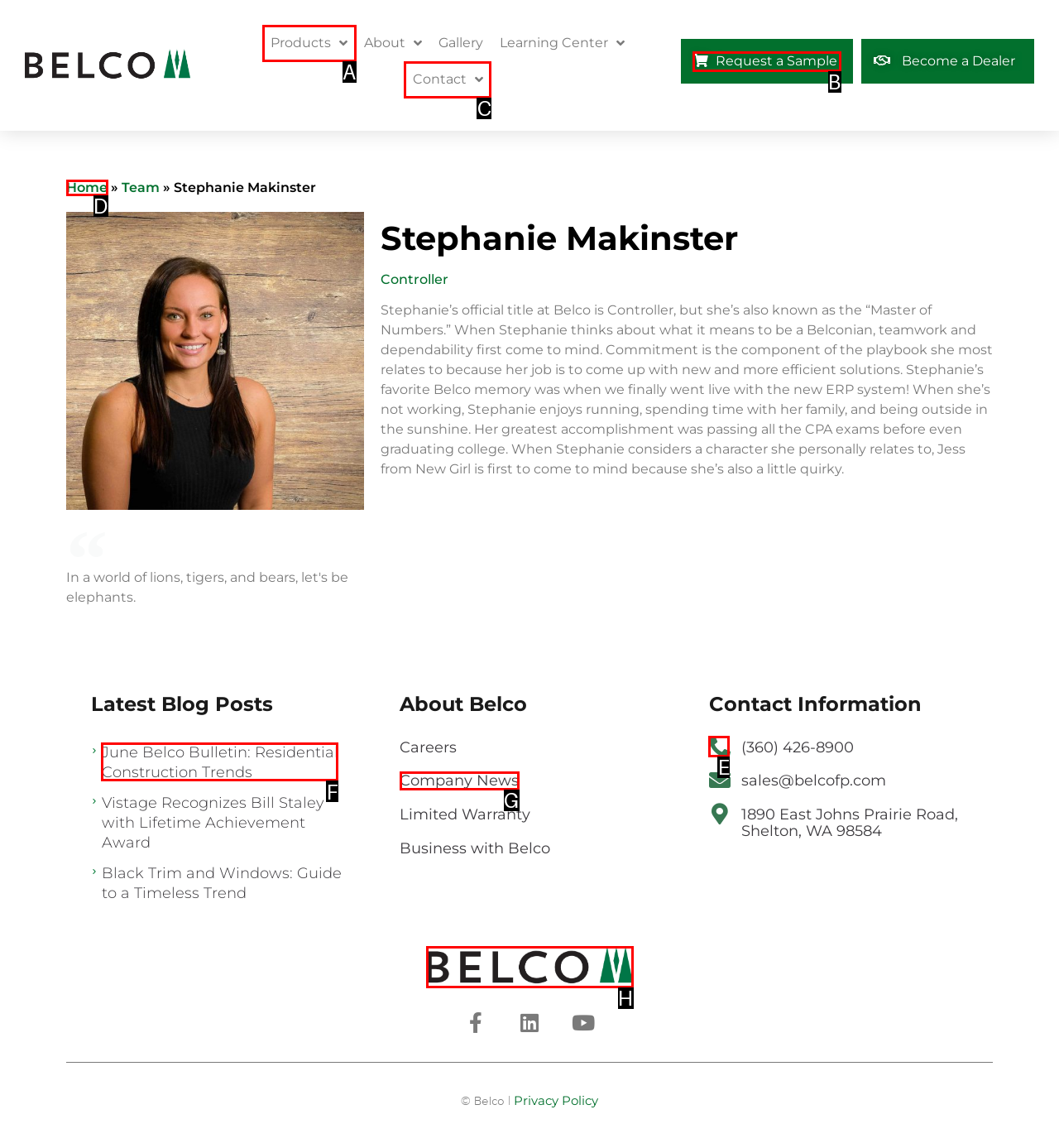Choose the UI element to click on to achieve this task: Contact Belco. Reply with the letter representing the selected element.

E